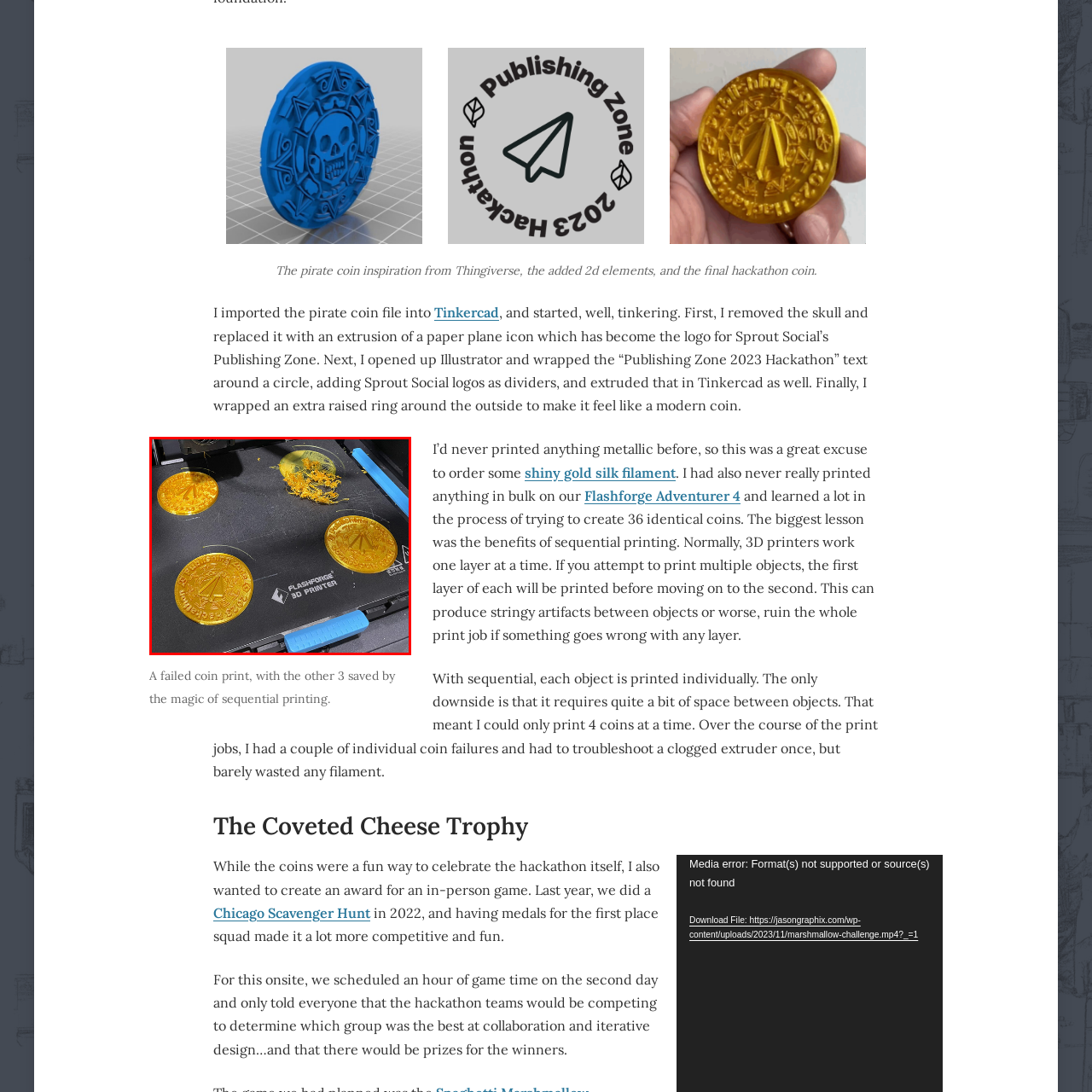Provide a thorough description of the image enclosed within the red border.

This image showcases four 3D-printed coins, each featuring intricate designs and a shiny gold finish, sitting on the platform of a Flashforge 3D printer. Among them, one coin is noticeably marred by a failed print, evidenced by the tangled strands of filament scattered across the printer bed. The coins were part of a project inspired by a pirate coin design imported from Thingiverse, and the process included modifications like replacing the original skull motif with a paper plane icon representing Sprout Social’s Publishing Zone. This image captures the challenges and excitement of 3D printing, highlighting both the successful creations and the learning experiences from print failures.